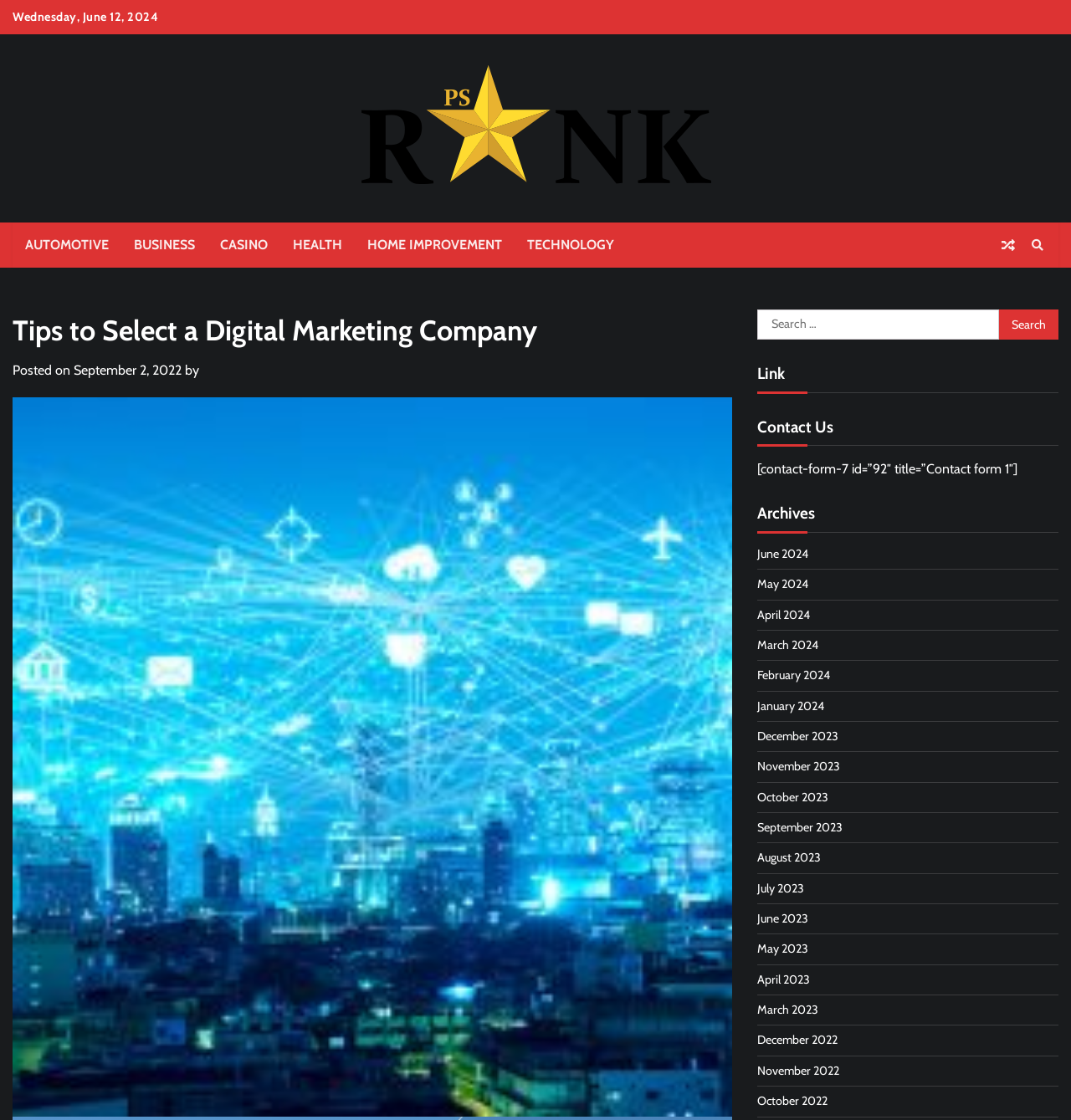Determine the bounding box coordinates of the section I need to click to execute the following instruction: "Go to the HEALTH category". Provide the coordinates as four float numbers between 0 and 1, i.e., [left, top, right, bottom].

[0.262, 0.199, 0.331, 0.239]